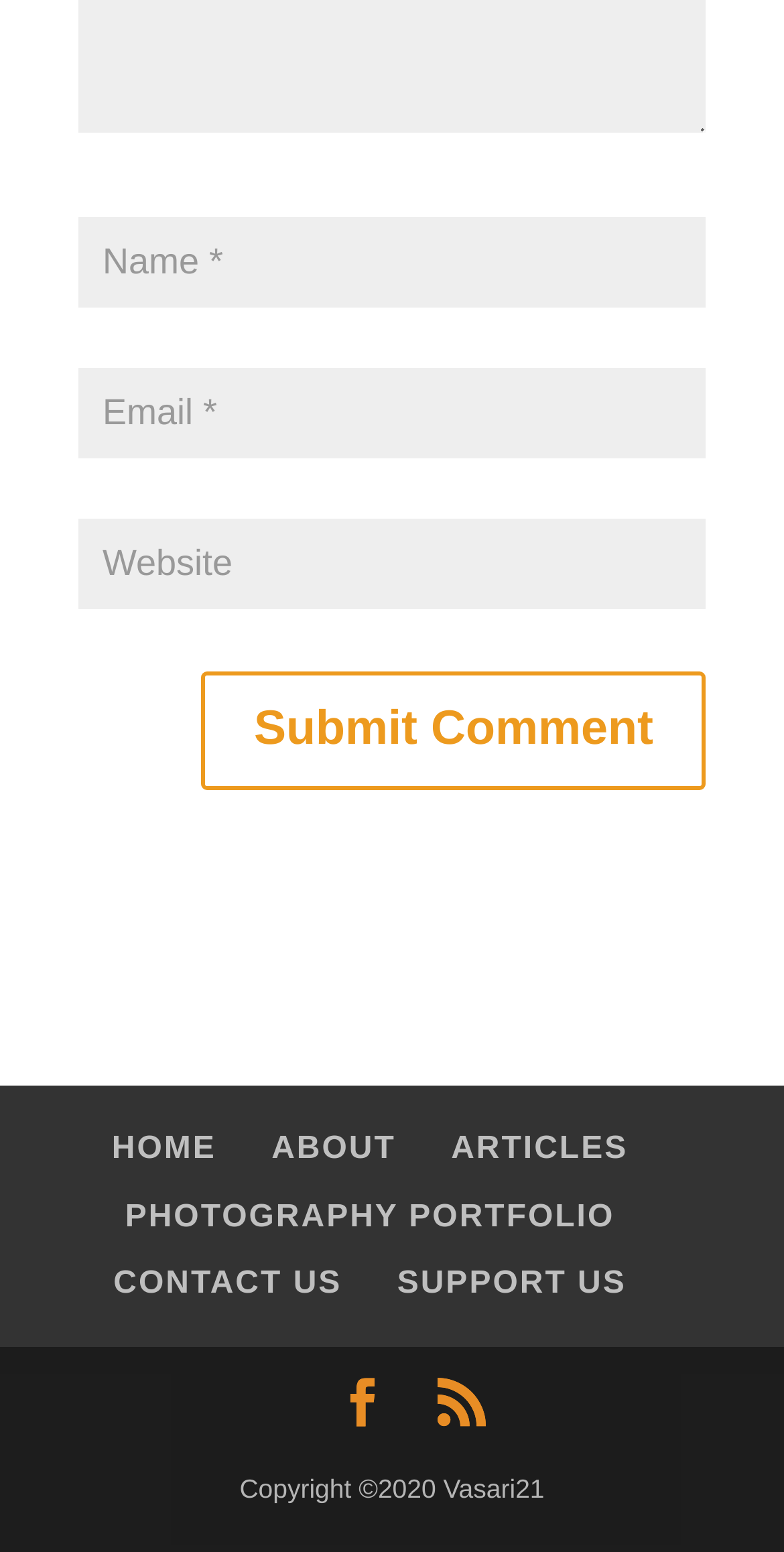Specify the bounding box coordinates of the area to click in order to execute this command: 'View articles'. The coordinates should consist of four float numbers ranging from 0 to 1, and should be formatted as [left, top, right, bottom].

[0.575, 0.73, 0.801, 0.752]